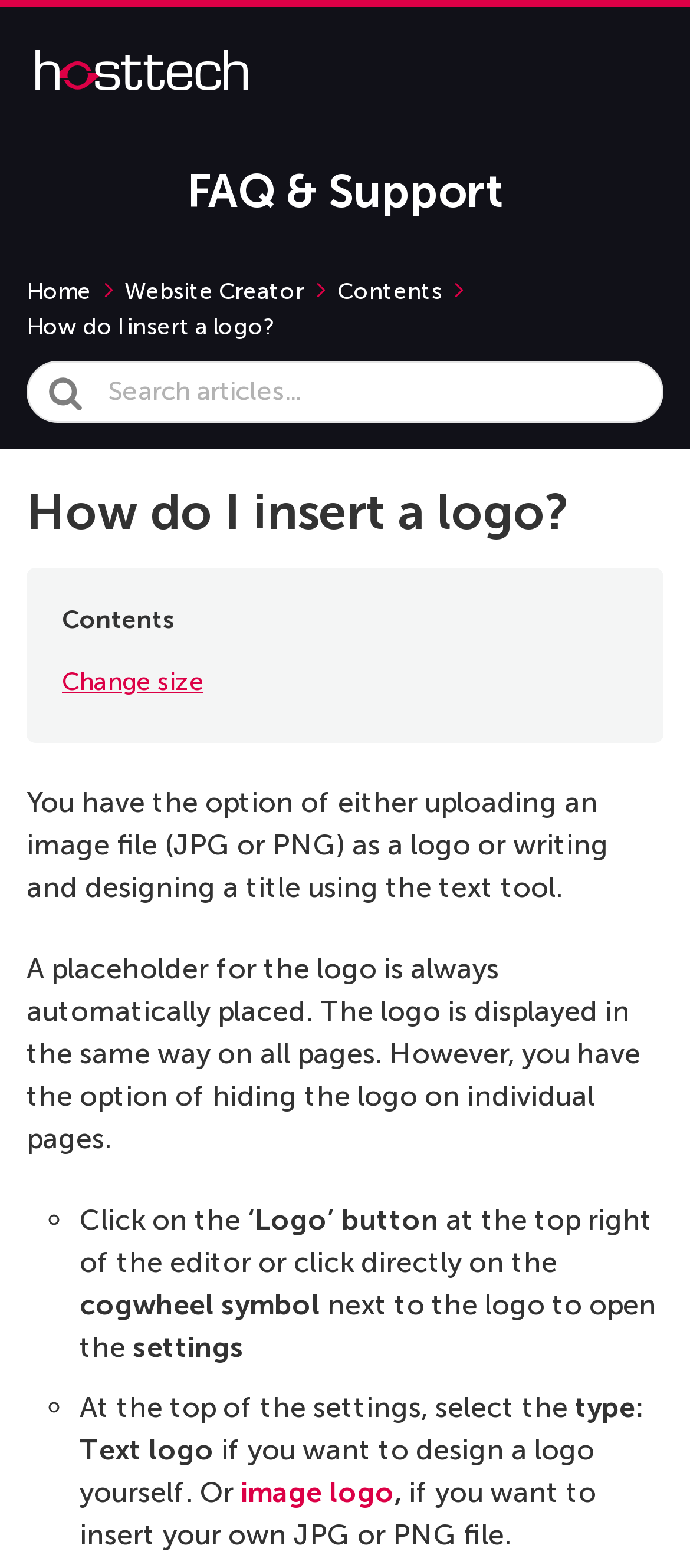What are the two options for creating a logo?
Answer with a single word or phrase by referring to the visual content.

Text logo or Image logo